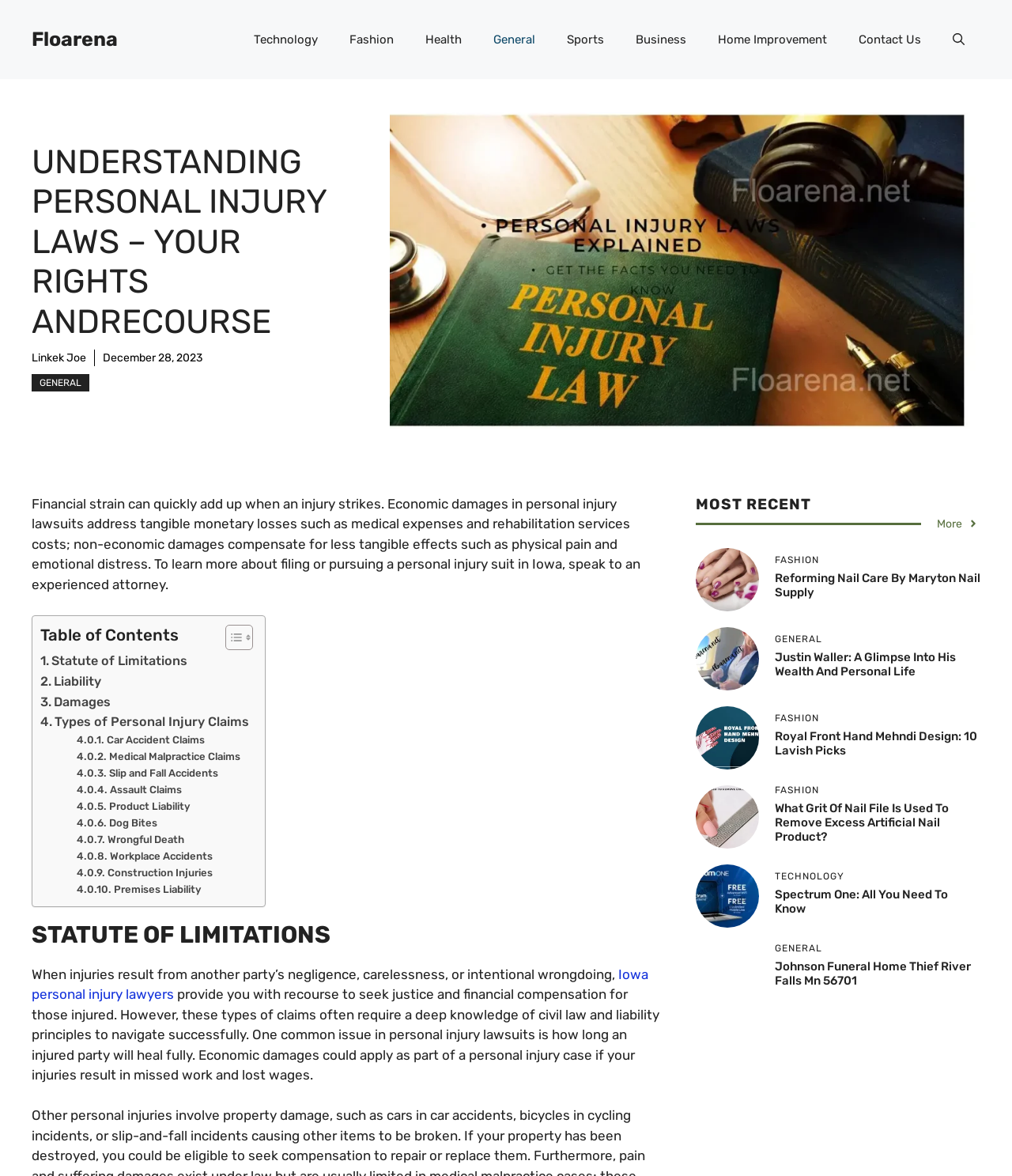Please determine the bounding box coordinates, formatted as (top-left x, top-left y, bottom-right x, bottom-right y), with all values as floating point numbers between 0 and 1. Identify the bounding box of the region described as: Medical Malpractice Claims

[0.076, 0.637, 0.237, 0.651]